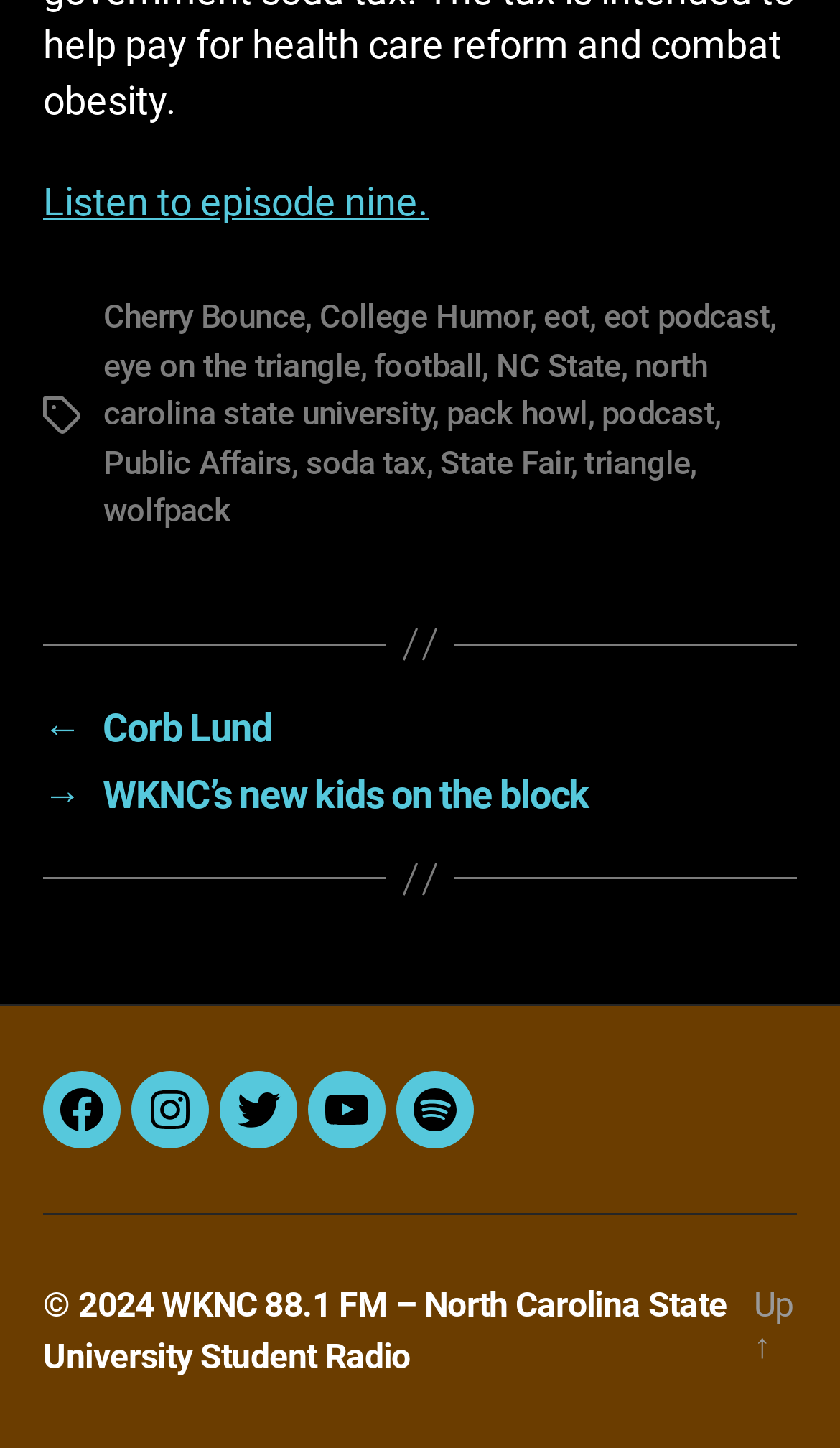Use a single word or phrase to answer the following:
What is the first episode link?

Listen to episode nine